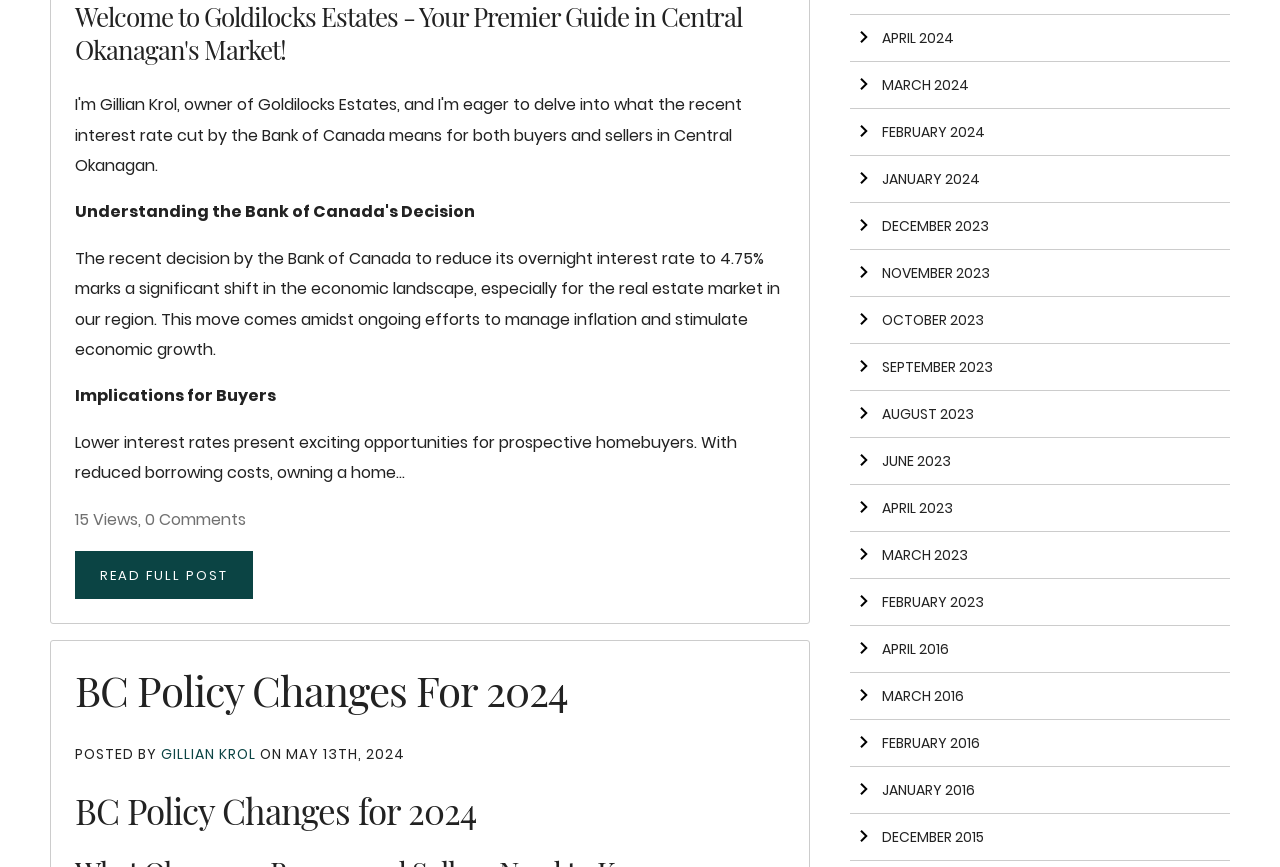Bounding box coordinates are specified in the format (top-left x, top-left y, bottom-right x, bottom-right y). All values are floating point numbers bounded between 0 and 1. Please provide the bounding box coordinate of the region this sentence describes: Read Full Post

[0.059, 0.636, 0.198, 0.691]